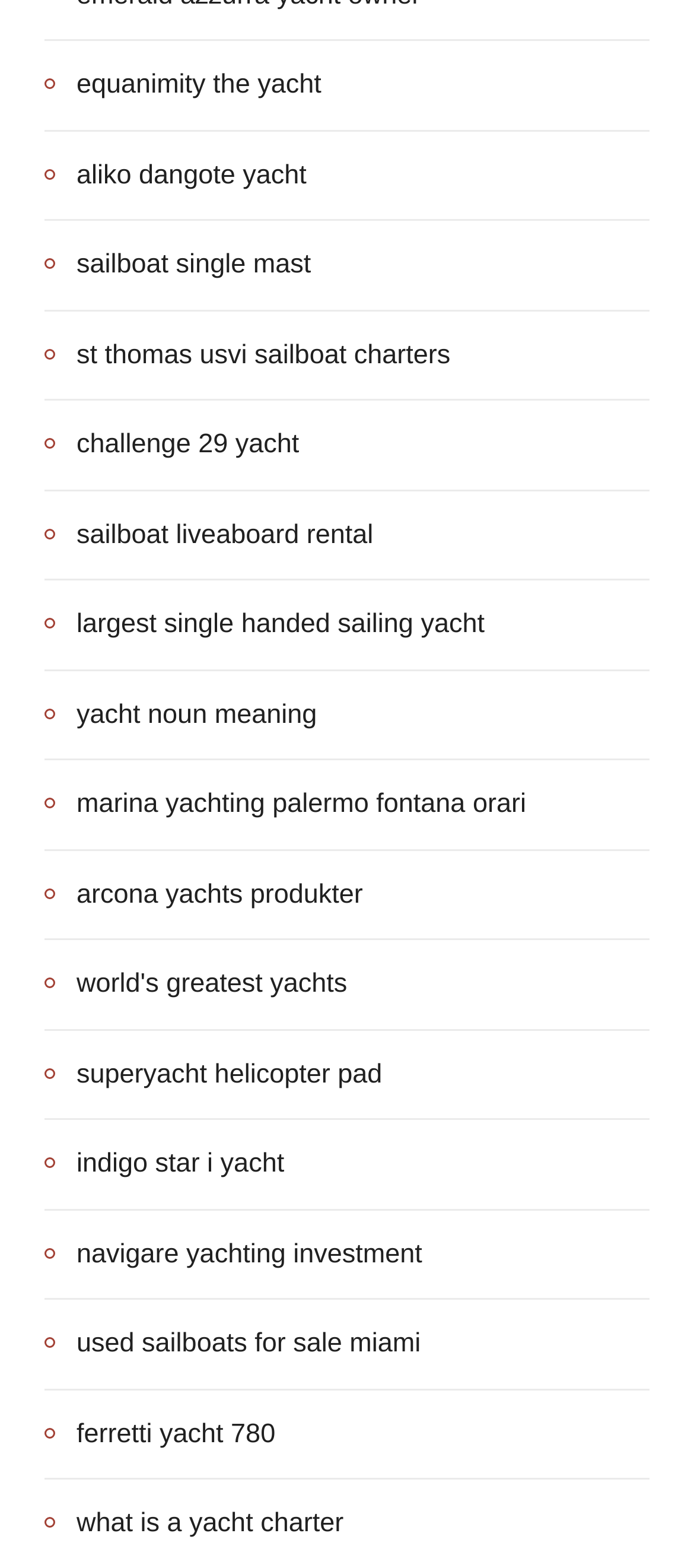Please locate the bounding box coordinates of the element's region that needs to be clicked to follow the instruction: "check world's greatest yachts". The bounding box coordinates should be provided as four float numbers between 0 and 1, i.e., [left, top, right, bottom].

[0.064, 0.614, 0.5, 0.643]